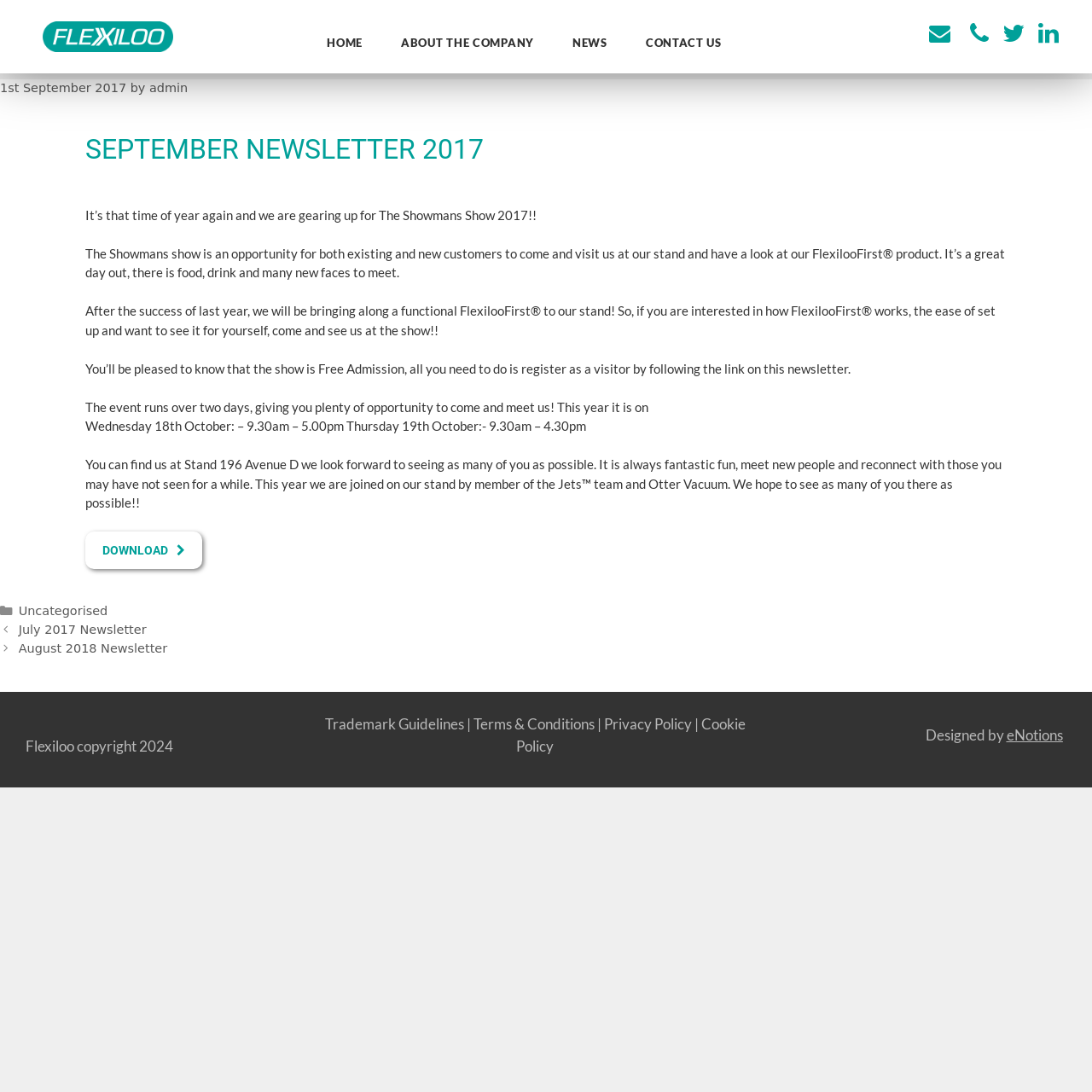What is the name of the company?
Look at the webpage screenshot and answer the question with a detailed explanation.

The name of the company can be found in the top-left corner of the webpage, where it says 'September 2017 Newsletter – Flexiloo'. It is also mentioned in the image and link with the text 'Flexiloo'.